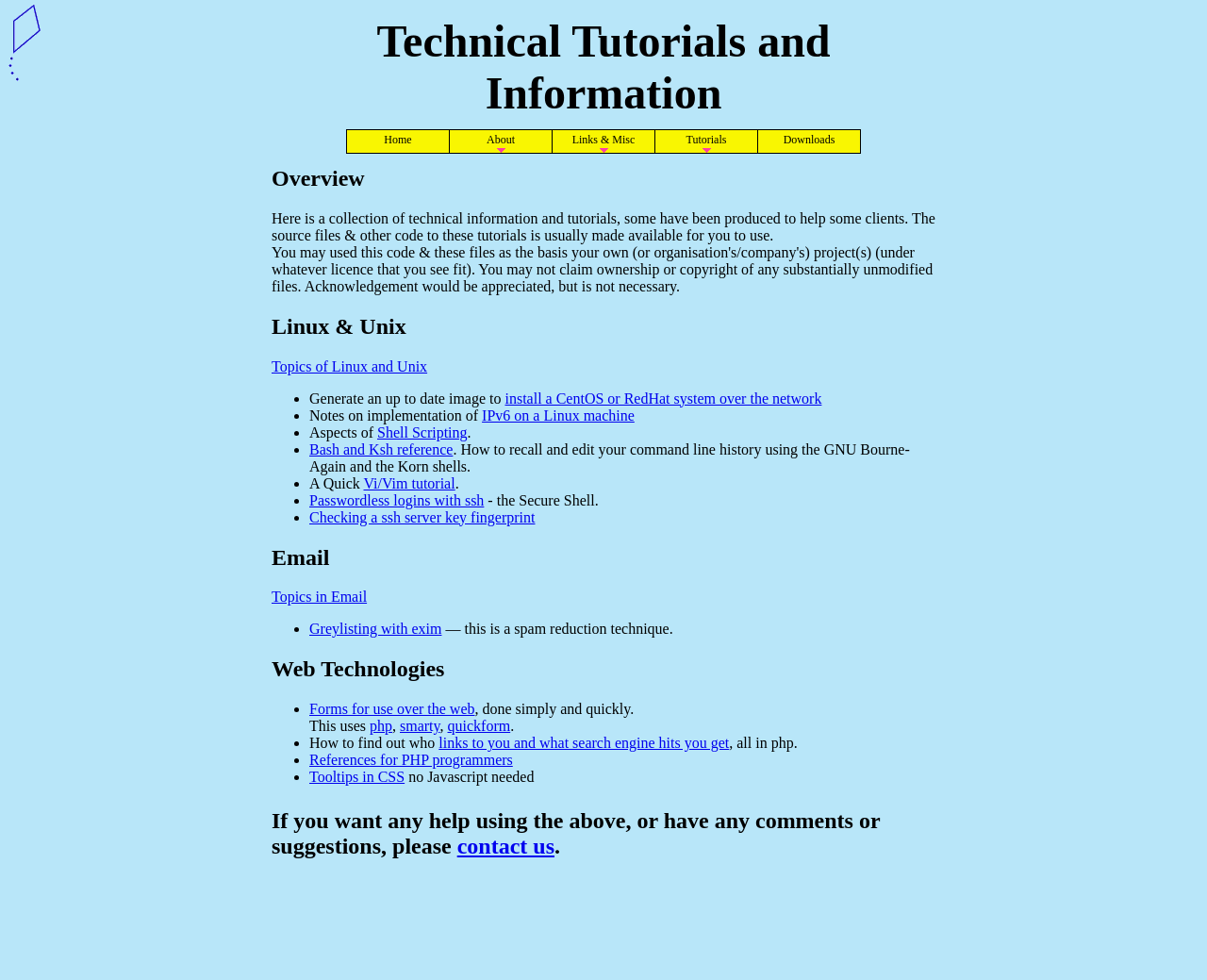Reply to the question below using a single word or brief phrase:
What is the first tutorial topic listed under Linux & Unix?

Generate an up to date image